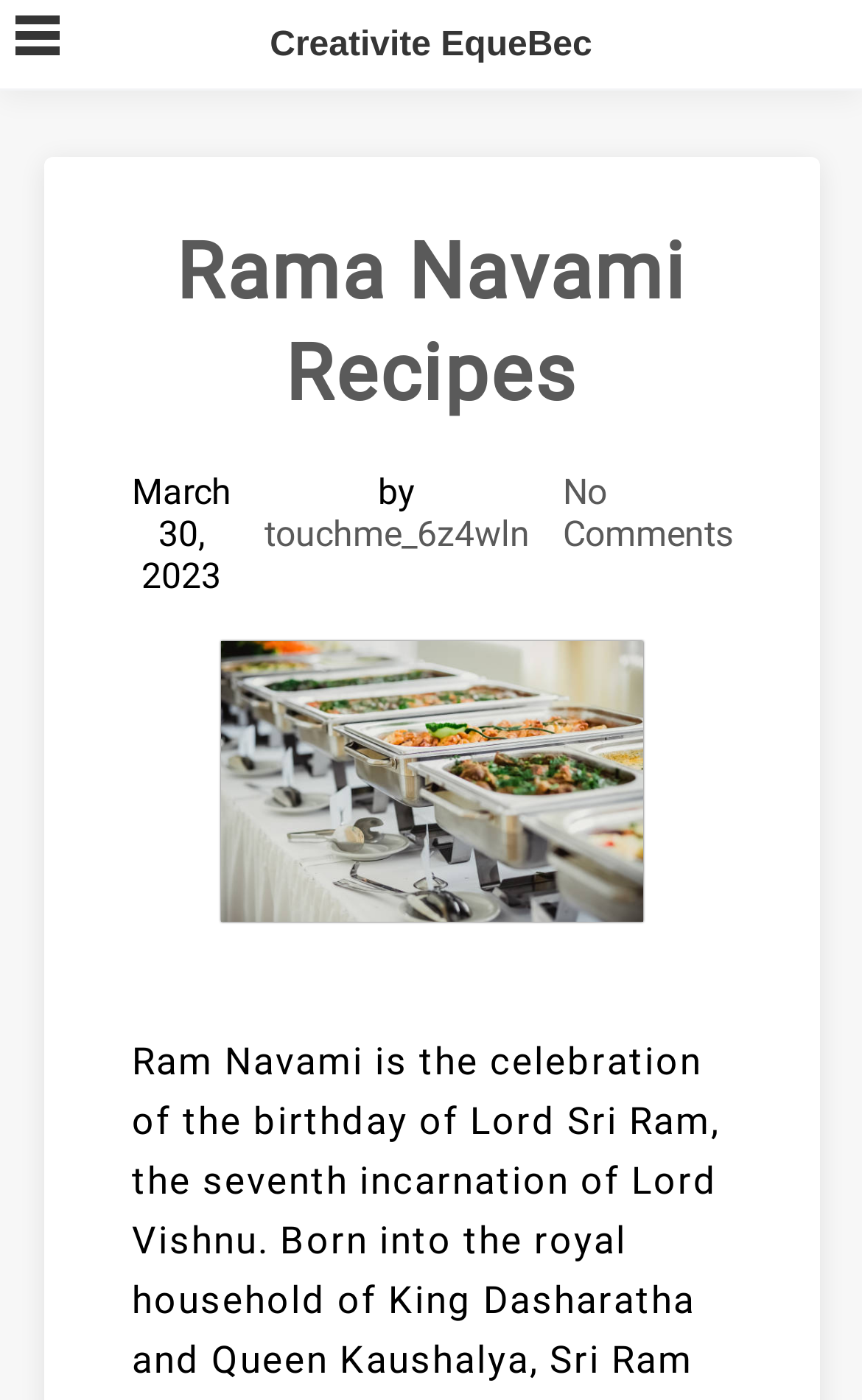What is the date of the recipe post?
Use the image to give a comprehensive and detailed response to the question.

The date of the recipe post can be found in the static text element 'March 30, 2023' which is located below the main heading 'Rama Navami Recipes'.